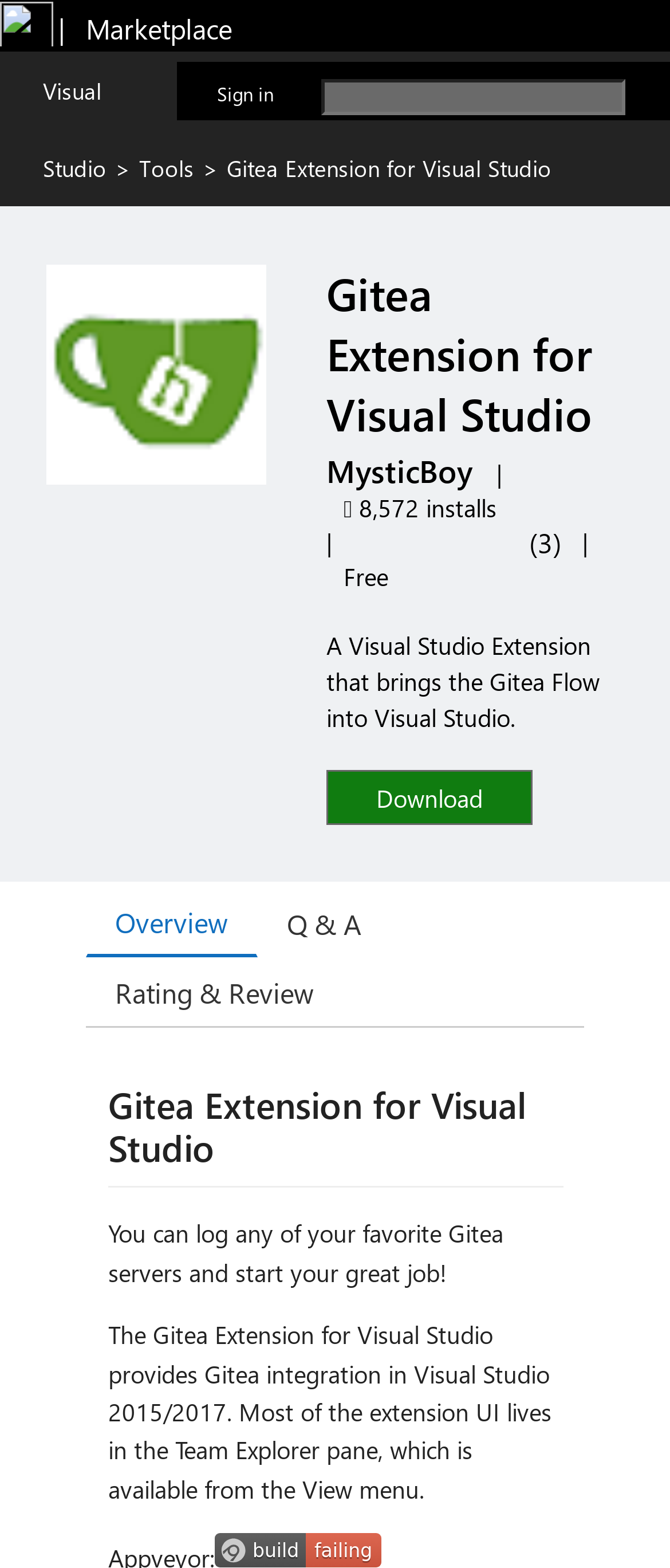Bounding box coordinates should be in the format (top-left x, top-left y, bottom-right x, bottom-right y) and all values should be floating point numbers between 0 and 1. Determine the bounding box coordinate for the UI element described as: Visual Studio

[0.064, 0.048, 0.159, 0.116]